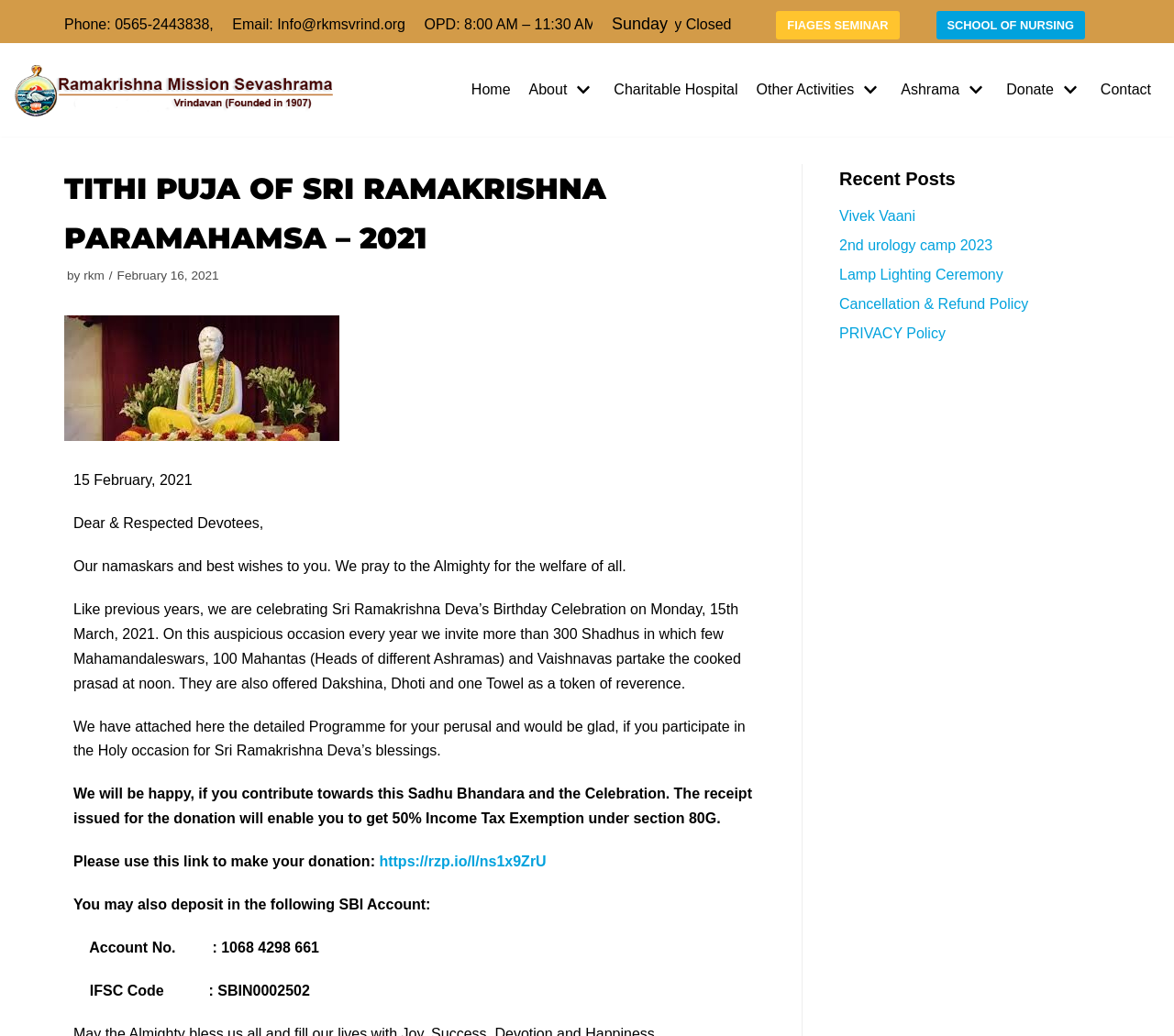Identify the bounding box of the UI component described as: "SCHOOL OF NURSING".

[0.797, 0.011, 0.924, 0.038]